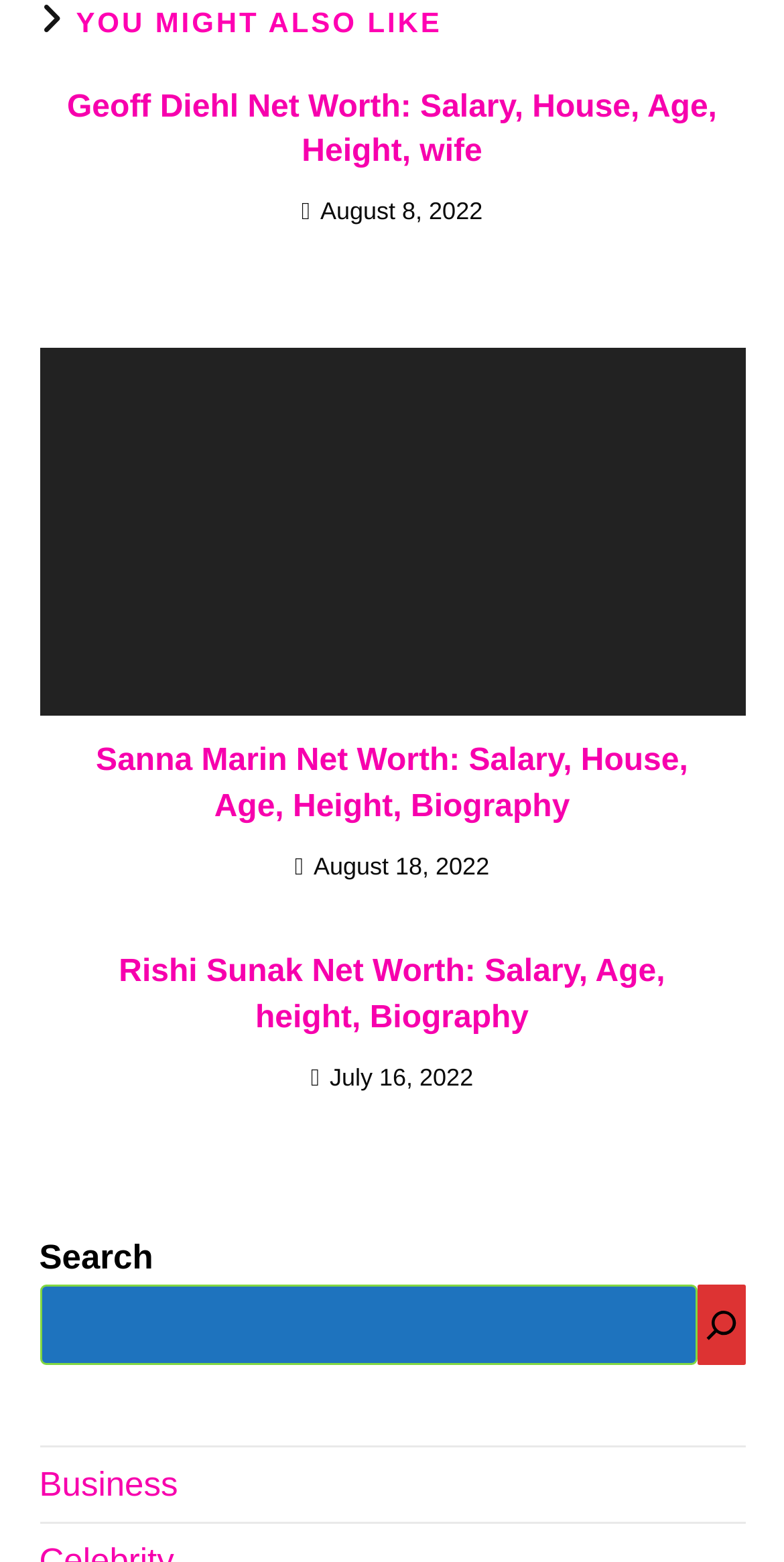Locate the bounding box coordinates of the element to click to perform the following action: 'Search for something'. The coordinates should be given as four float values between 0 and 1, in the form of [left, top, right, bottom].

[0.05, 0.822, 0.888, 0.873]